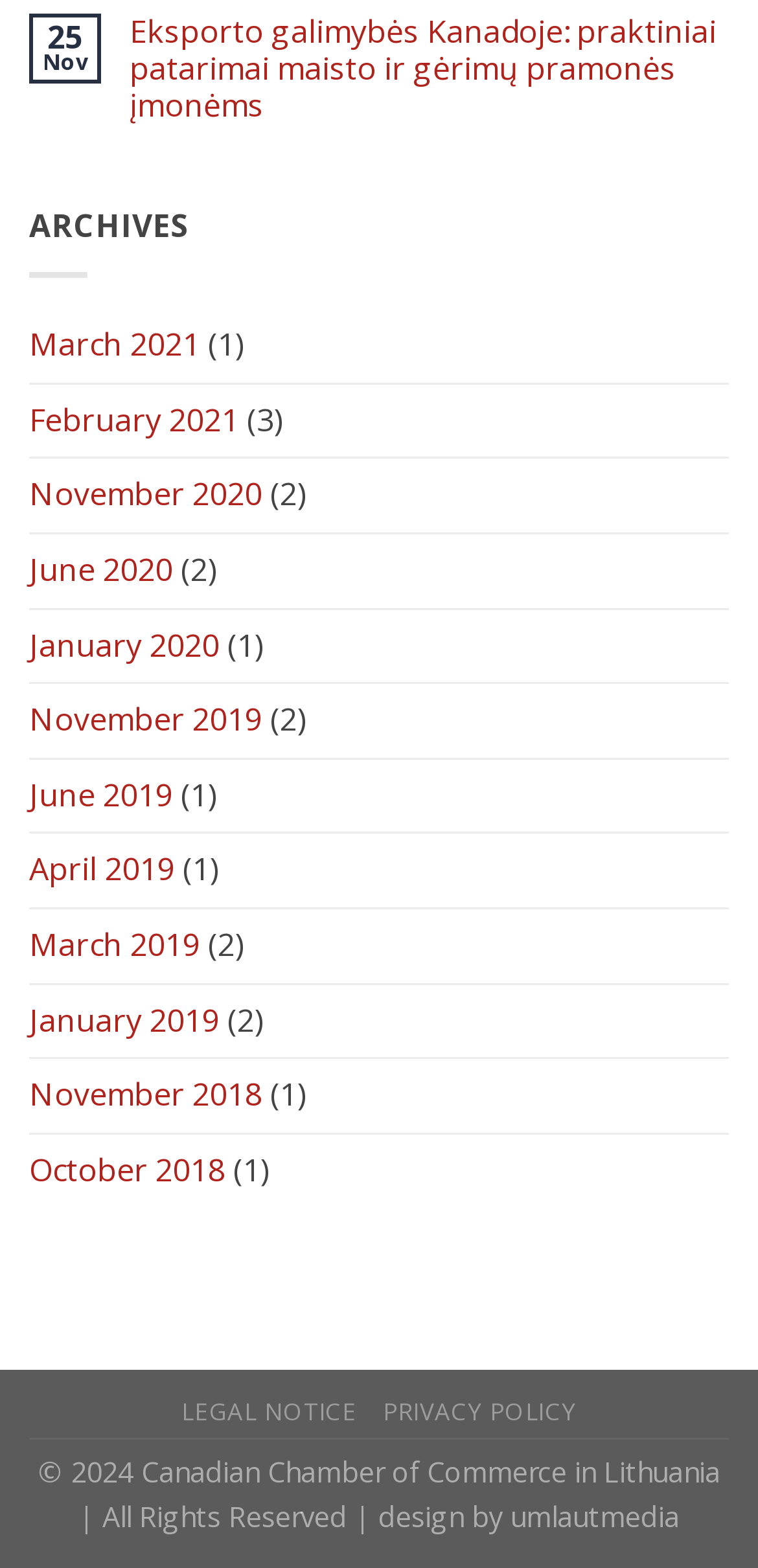Locate the bounding box coordinates of the element that should be clicked to execute the following instruction: "View archives".

[0.038, 0.13, 0.25, 0.157]